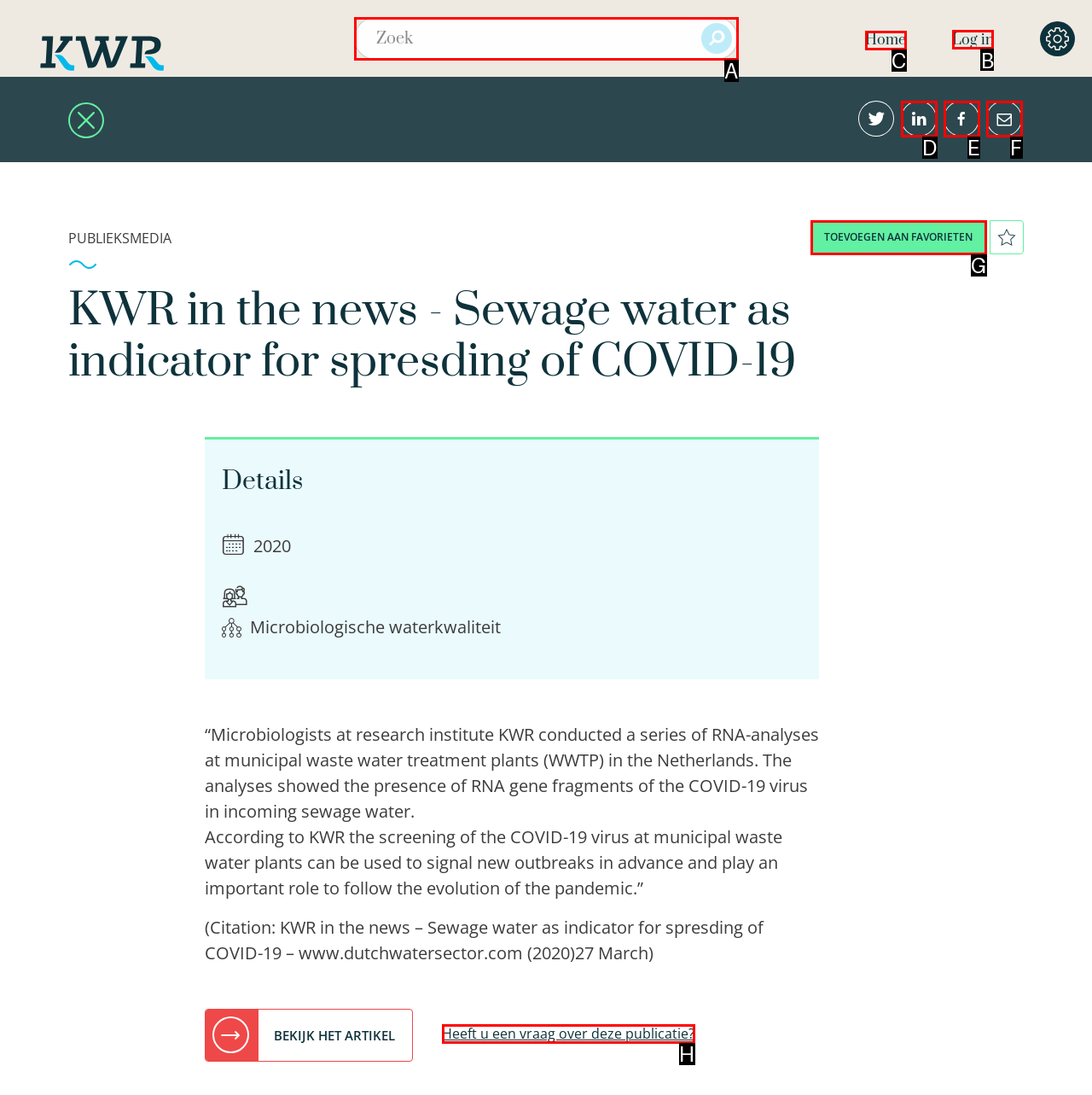Select the proper UI element to click in order to perform the following task: Log in. Indicate your choice with the letter of the appropriate option.

B